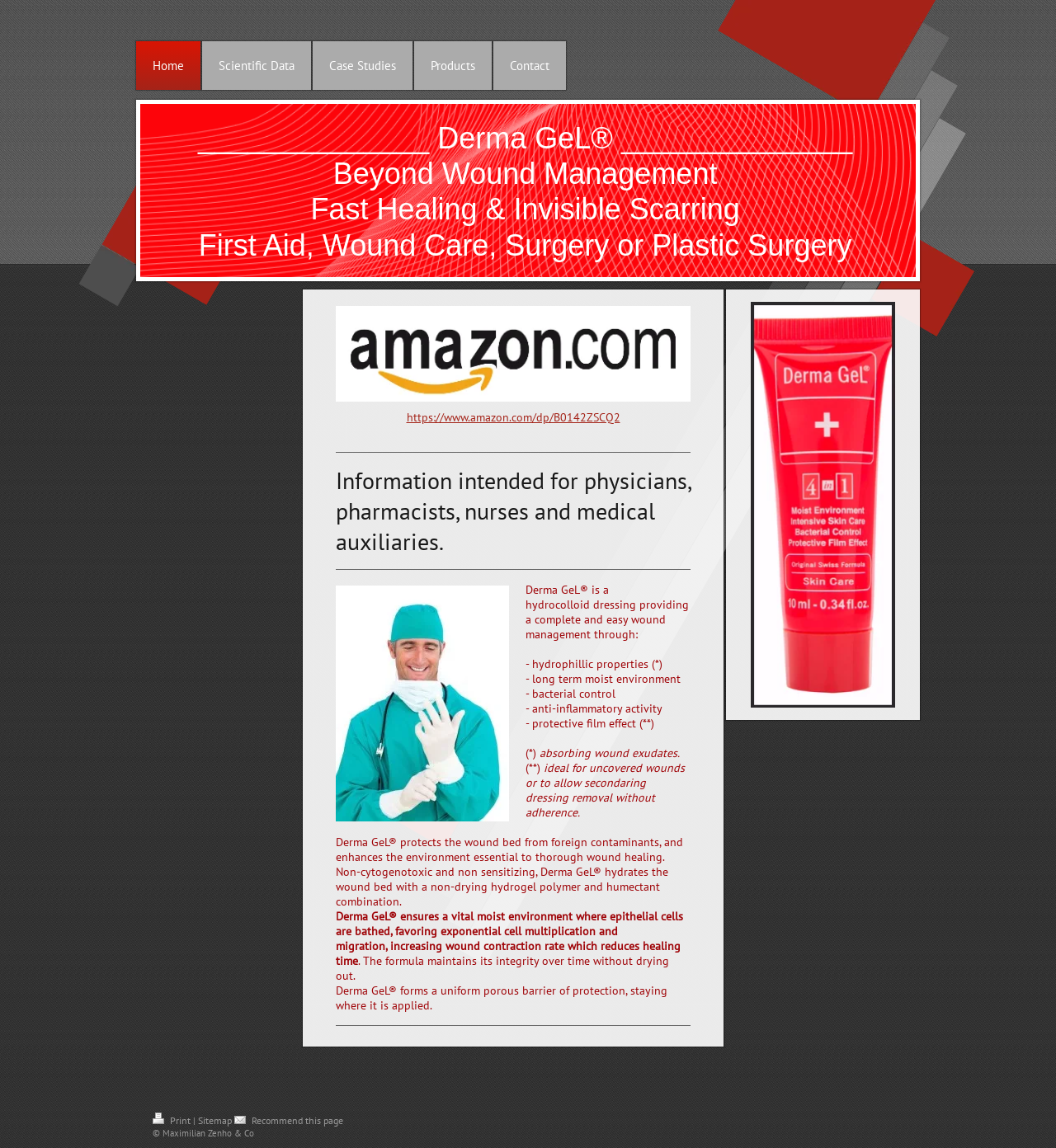Identify the bounding box coordinates of the region I need to click to complete this instruction: "Read about the 2015 award winner Dilraj S. Grewal".

None